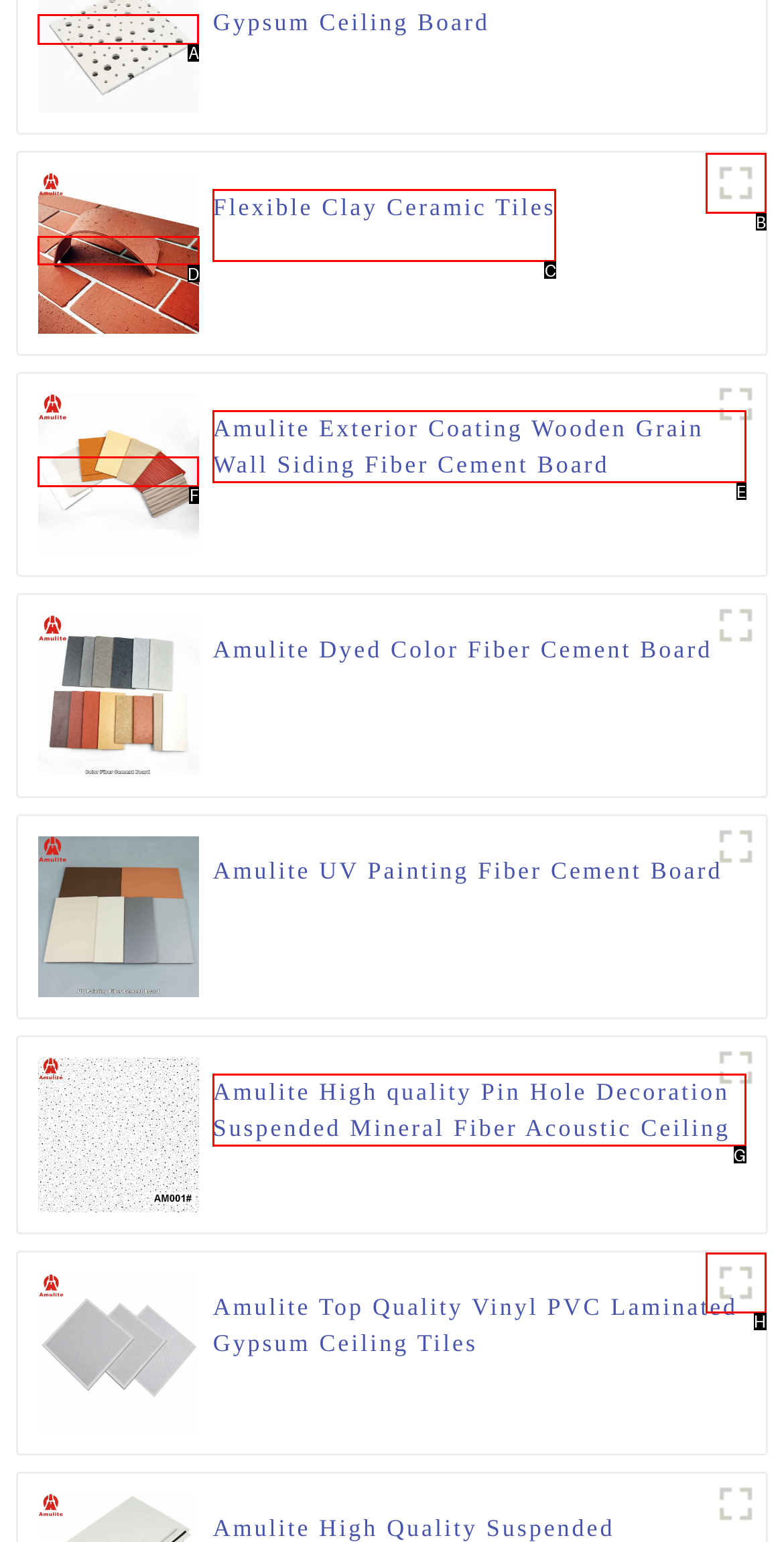Based on the task: View Flexible Clay Ceramic Tiles, which UI element should be clicked? Answer with the letter that corresponds to the correct option from the choices given.

D